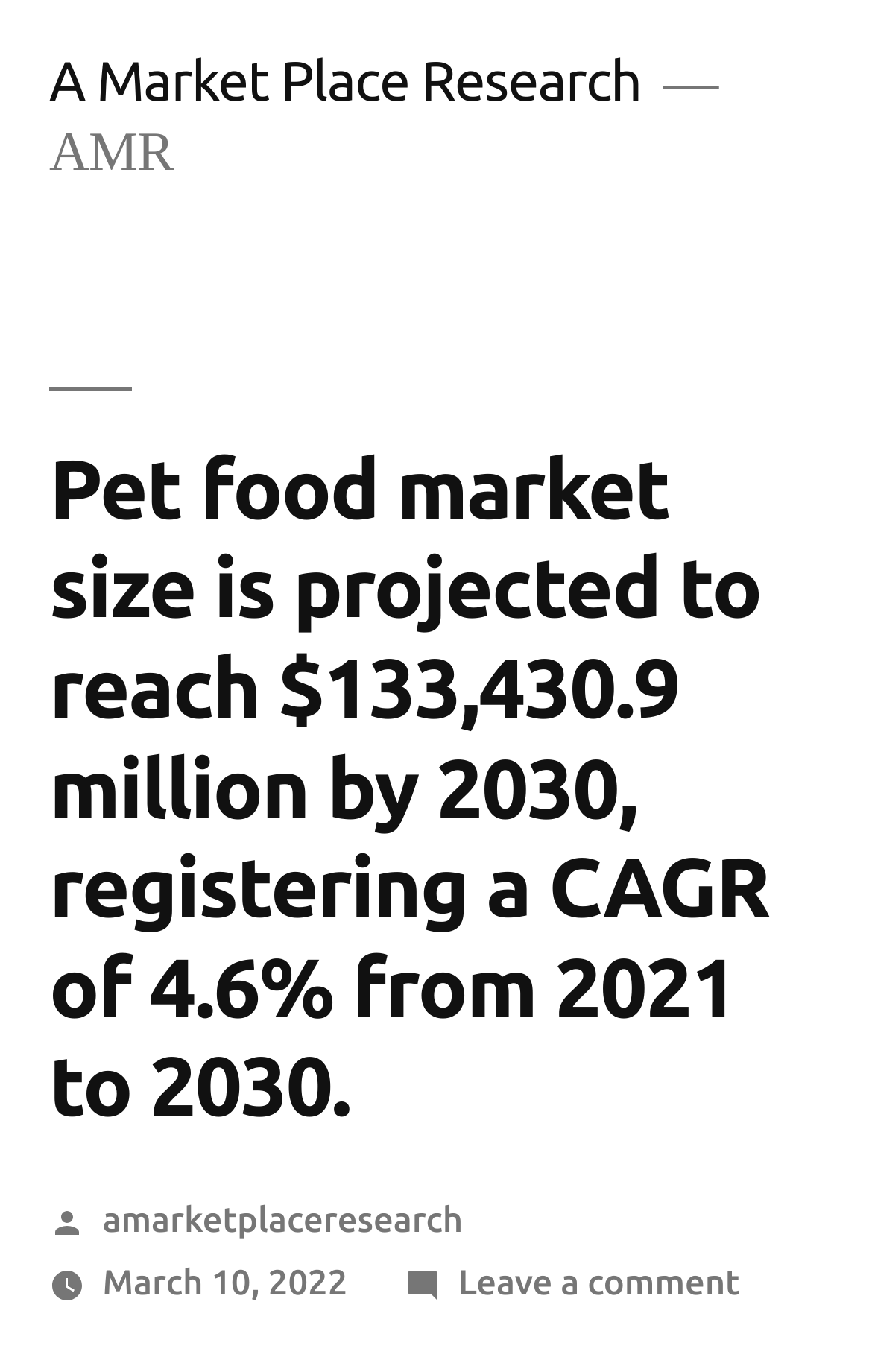Please analyze the image and give a detailed answer to the question:
Who posted the article?

I found the answer by looking at the link with the text 'amarketplaceresearch' which is located below the header and above the comment section, and it is mentioned as the poster of the article.